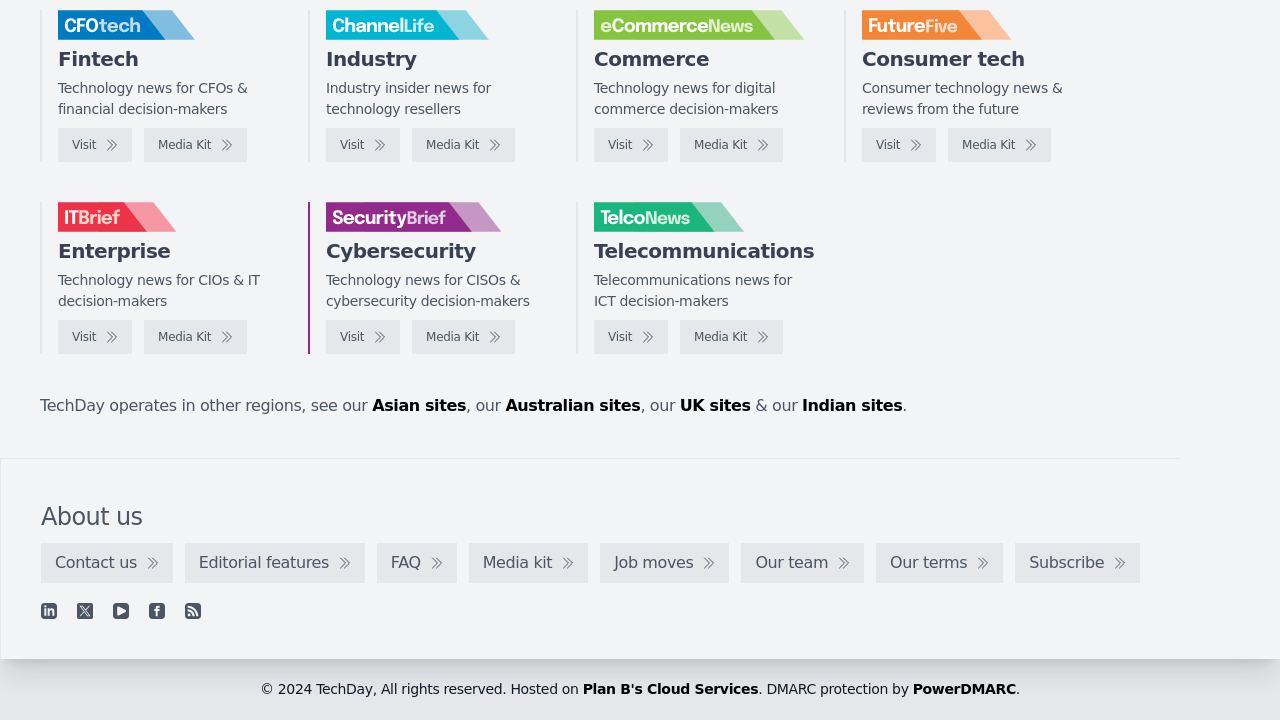Provide the bounding box coordinates for the specified HTML element described in this description: "Plan B's Cloud Services". The coordinates should be four float numbers ranging from 0 to 1, in the format [left, top, right, bottom].

[0.455, 0.946, 0.592, 0.968]